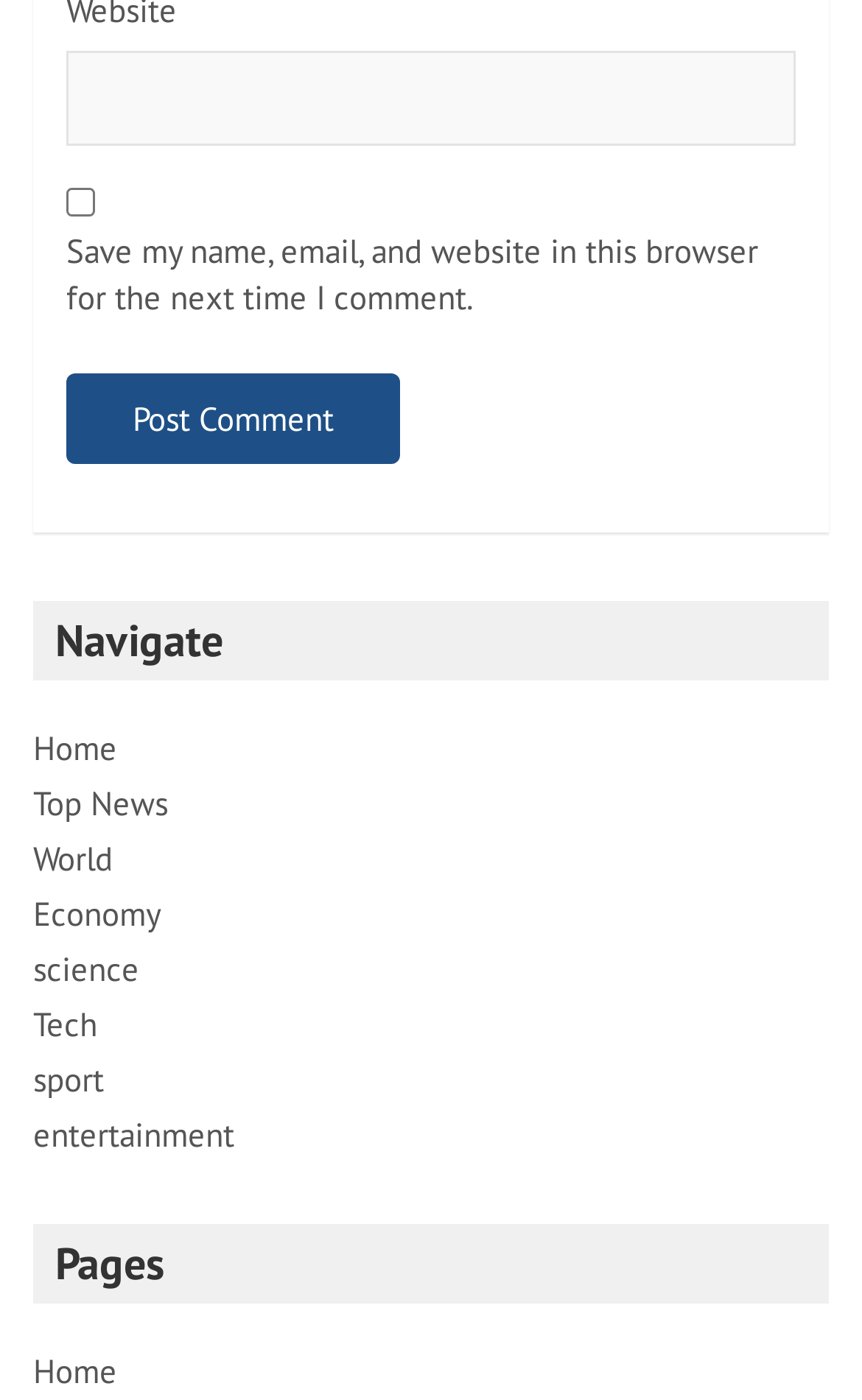What is the purpose of the checkbox?
Please provide an in-depth and detailed response to the question.

The checkbox is located below the textbox with the label 'Website', and its description is 'Save my name, email, and website in this browser for the next time I comment.' This suggests that the purpose of the checkbox is to save the user's comment information for future use.